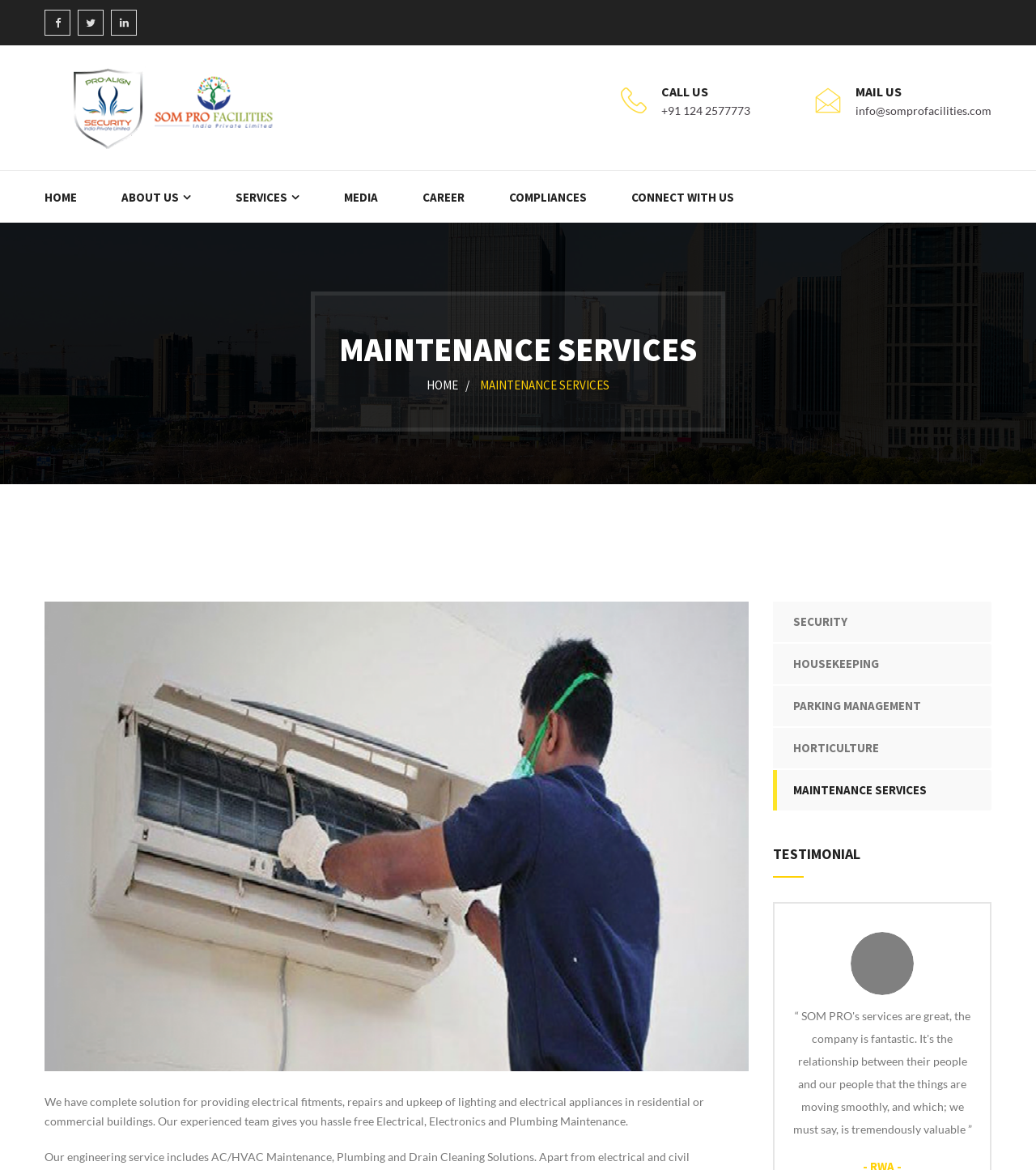Identify the bounding box coordinates for the region of the element that should be clicked to carry out the instruction: "Click the CALL US link". The bounding box coordinates should be four float numbers between 0 and 1, i.e., [left, top, right, bottom].

[0.638, 0.071, 0.684, 0.085]